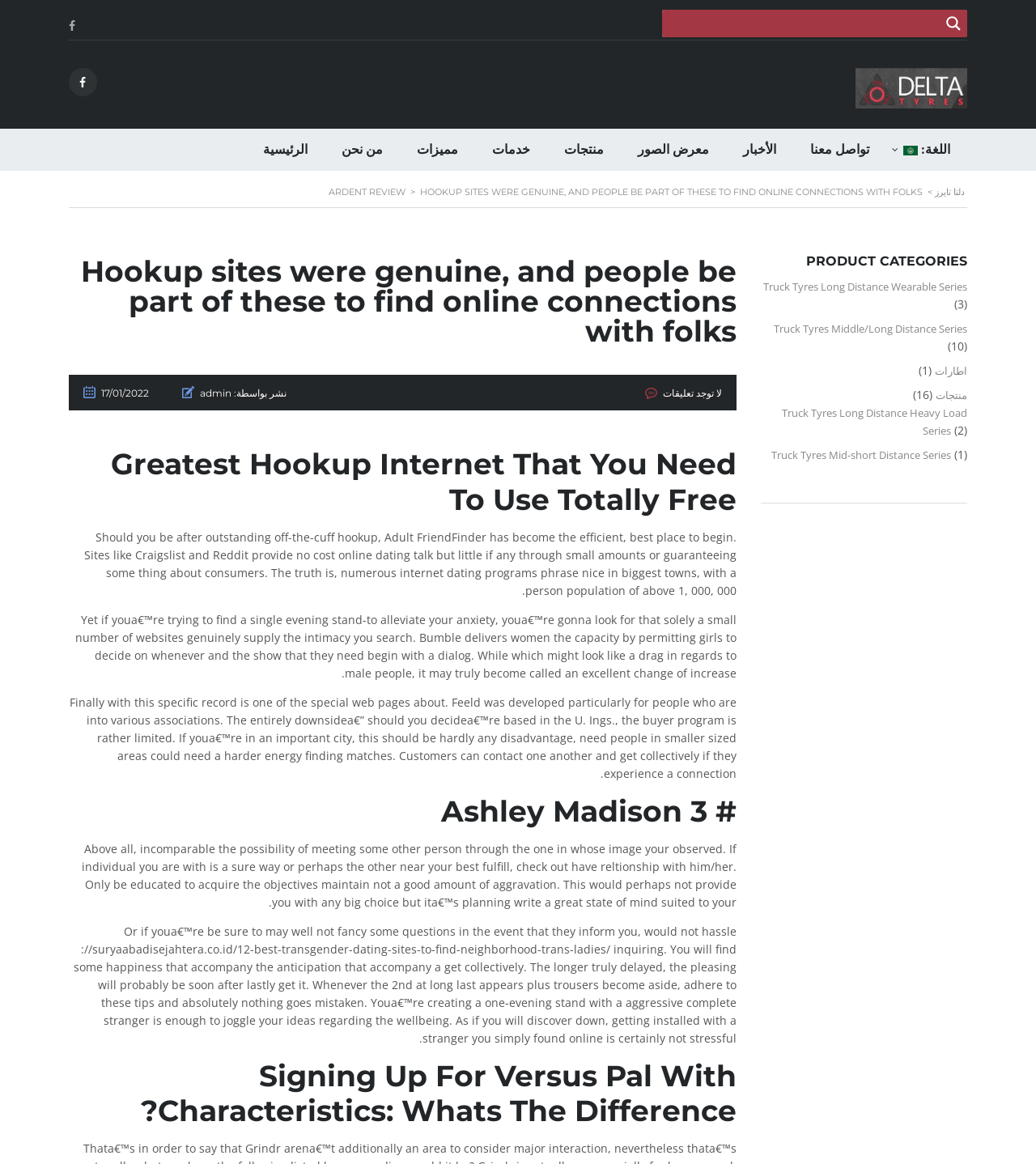Find the coordinates for the bounding box of the element with this description: "� Oracle".

None